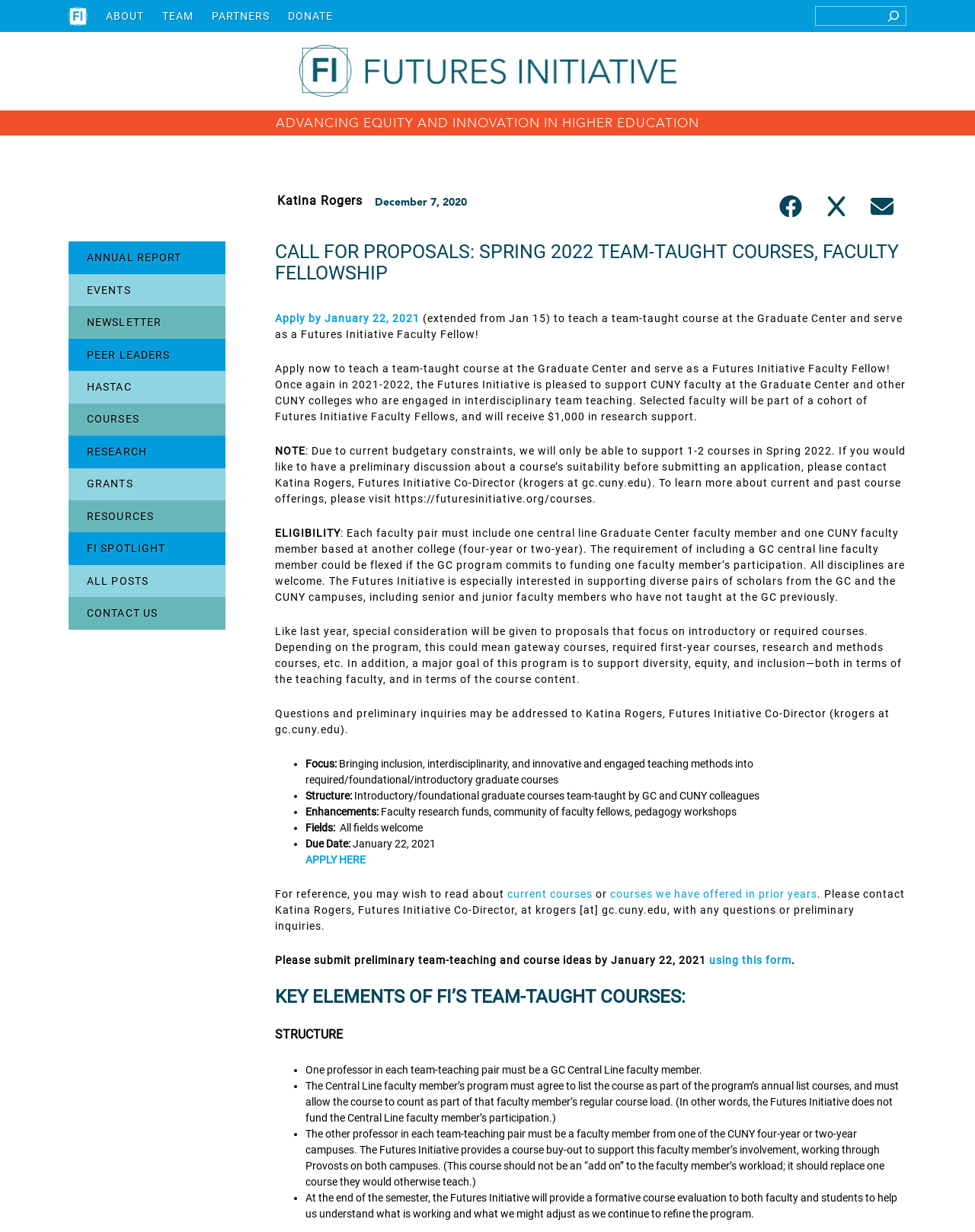Create a detailed summary of the webpage's content and design.

The webpage is about the Futures Initiative, a program that supports team-taught courses and faculty fellowships at the Graduate Center and other CUNY colleges. The page is divided into several sections, with a prominent heading "Call for Proposals: Spring 2022 Team-Taught Courses, Faculty Fellowship" at the top.

In the top-left corner, there is a small figure with a link, followed by a navigation menu with links to "ABOUT", "TEAM", "PARTNERS", and "DONATE". On the top-right corner, there is a search bar with a search button and a magnifying glass icon.

Below the navigation menu, there is a large figure with a link, followed by a heading "ADVANCING EQUITY AND INNOVATION IN HIGHER EDUCATION". Underneath, there is a paragraph of text with the name "Katina Rogers" and a date "December 7, 2020". To the right of this text, there are three social media buttons for Facebook, Twitter, and email.

The main content of the page starts with a heading "CALL FOR PROPOSALS: SPRING 2022 TEAM-TAUGHT COURSES, FACULTY FELLOWSHIP" and a link to "Apply by January 22, 2021". The text explains the program's goals and eligibility criteria, including the requirement for faculty pairs to include one central line Graduate Center faculty member and one CUNY faculty member from another college.

The page then lists the key elements of the program, including the focus on introductory or required courses, the structure of the courses, and the enhancements provided to faculty fellows. There are also several bullet points outlining the fields of study, due dates, and application procedures.

In the lower section of the page, there are additional resources and links, including a reference to current and past courses, and a form to submit preliminary team-teaching and course ideas. Finally, there is a section outlining the key elements of the program's team-taught courses, including the structure, course evaluations, and faculty participation.